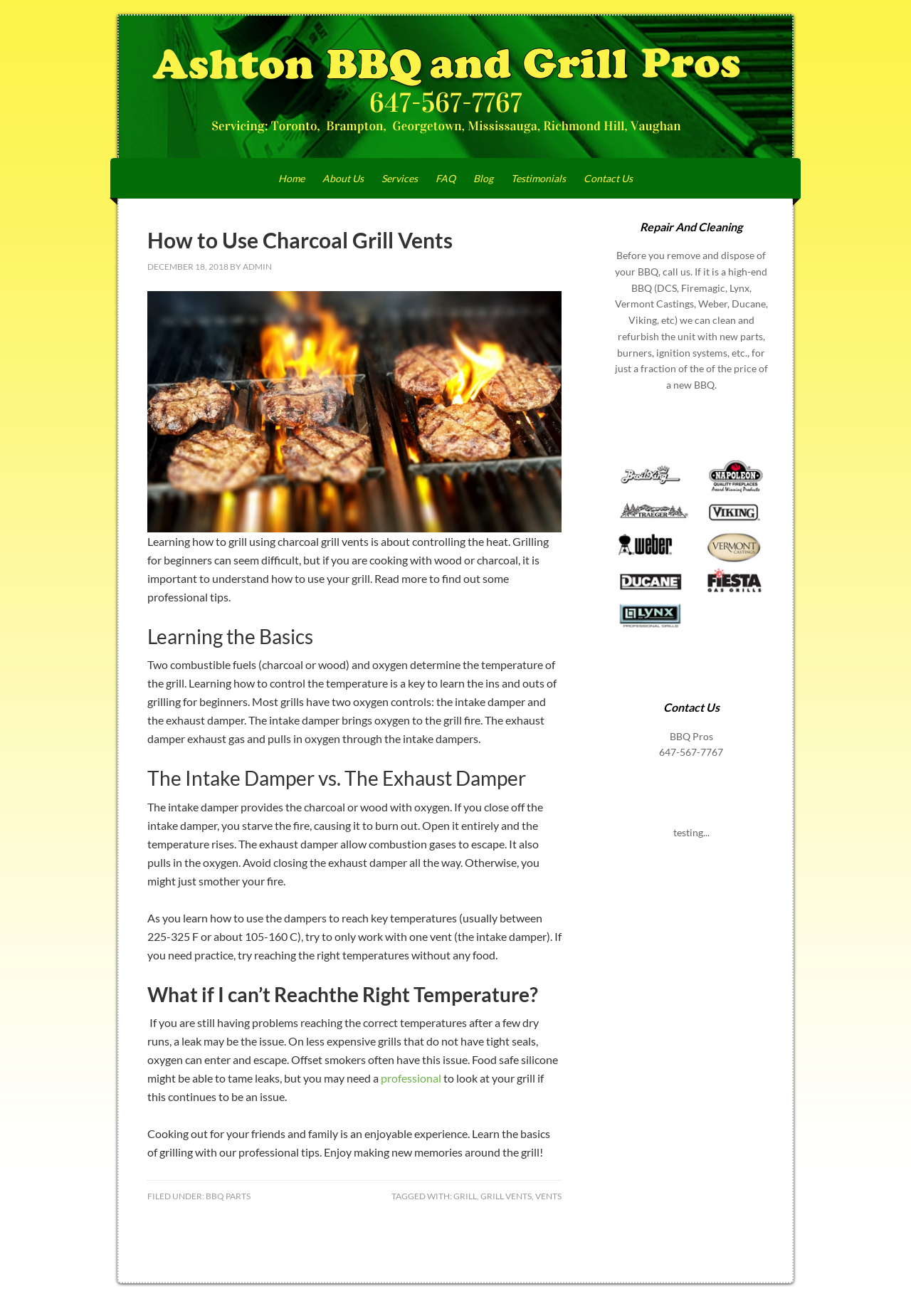Identify the bounding box coordinates for the UI element described as: "Ashton BBQ and Grill Pros". The coordinates should be provided as four floats between 0 and 1: [left, top, right, bottom].

[0.13, 0.023, 0.87, 0.109]